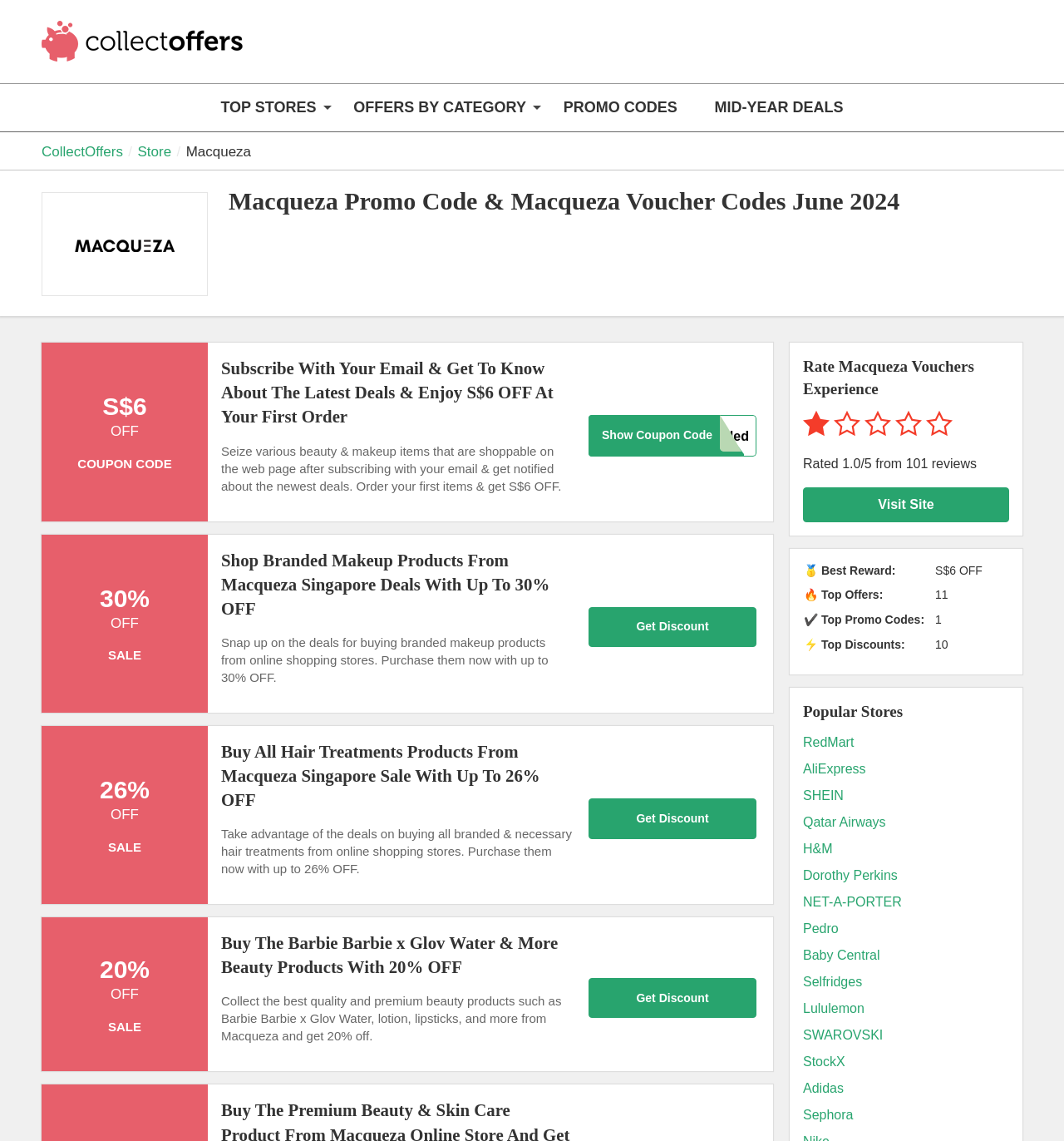Summarize the webpage comprehensively, mentioning all visible components.

The webpage is about Macqueza promo codes and vouchers, with a focus on providing discounts and savings to customers. At the top, there is a navigation menu with links to "CollectOffers", "TOP STORES", "OFFERS BY CATEGORY", "PROMO CODES", and "MID-YEAR DEALS". Below this menu, there is a section highlighting Macqueza, with a link to the store, a logo image, and a heading that reads "Macqueza Promo Code & Macqueza Voucher Codes June 2024".

The main content of the page is divided into several sections, each offering different deals and discounts. The first section offers S$6 OFF on the first order, with a coupon code and a call-to-action button to "Show Coupon Code". The next section provides a 30% OFF sale on branded makeup products, with a heading and a brief description of the offer. This pattern is repeated for several other sections, each offering different discounts and promotions, including 26% OFF on hair treatments and 20% OFF on beauty products.

On the right-hand side of the page, there is a section that displays ratings and reviews for Macqueza vouchers, with a rating of 1.0 out of 5 and 101 reviews. Below this, there is a table that summarizes the best rewards, top offers, top promo codes, and top discounts available on the page.

Further down the page, there is a section that lists popular stores, including RedMart, AliExpress, SHEIN, and many others, with links to each store. Overall, the webpage is designed to provide customers with a range of discounts and promotions on various products, with a focus on Macqueza promo codes and vouchers.